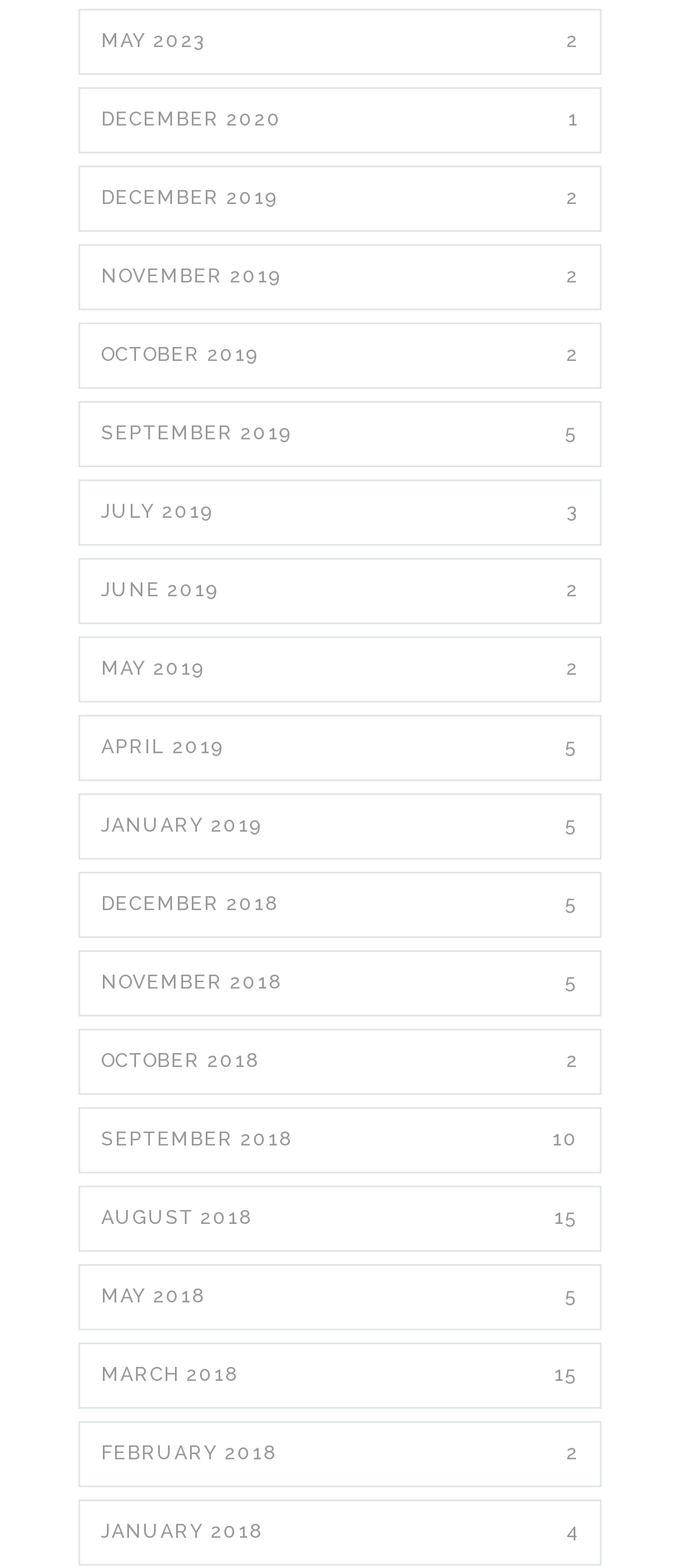Determine the bounding box for the UI element described here: "September 20195".

[0.115, 0.255, 0.885, 0.298]